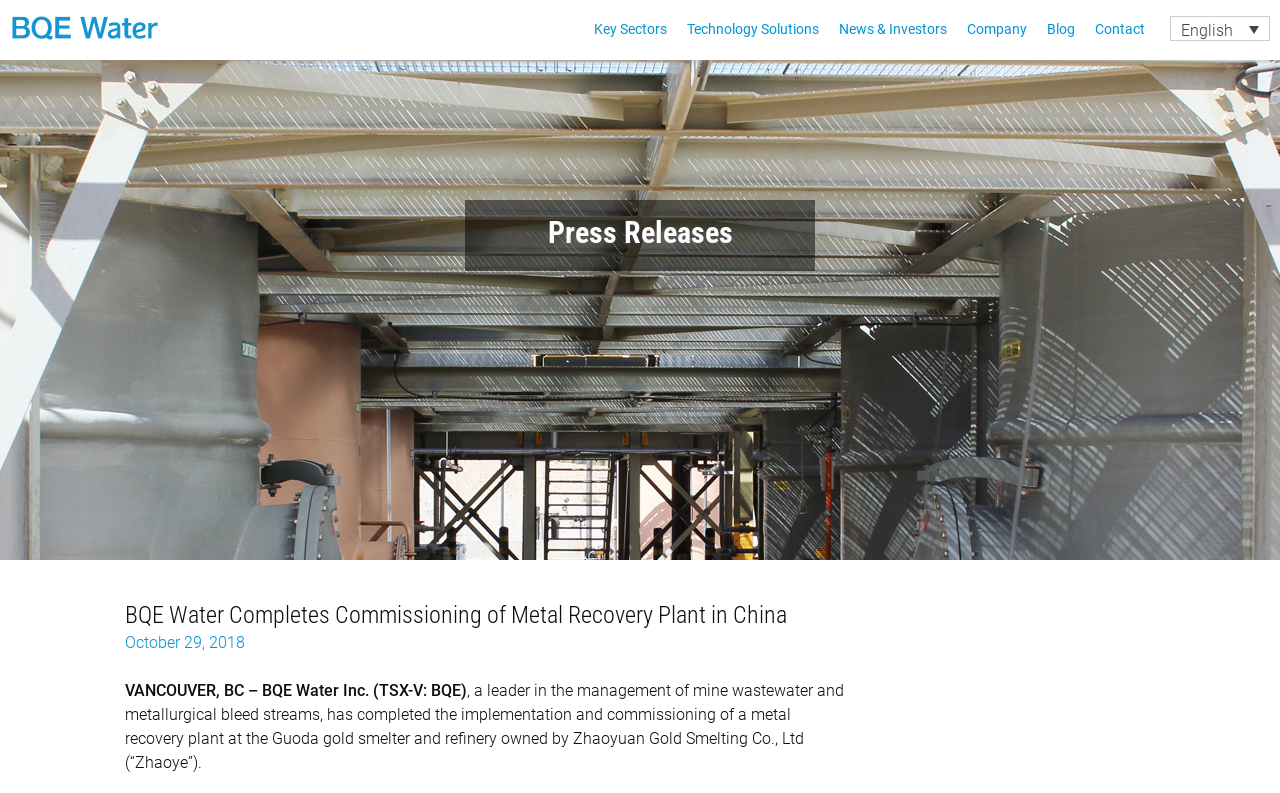Using the details in the image, give a detailed response to the question below:
What is the date of the press release?

I found this information in the link 'October 29, 2018' which is associated with the press release article.